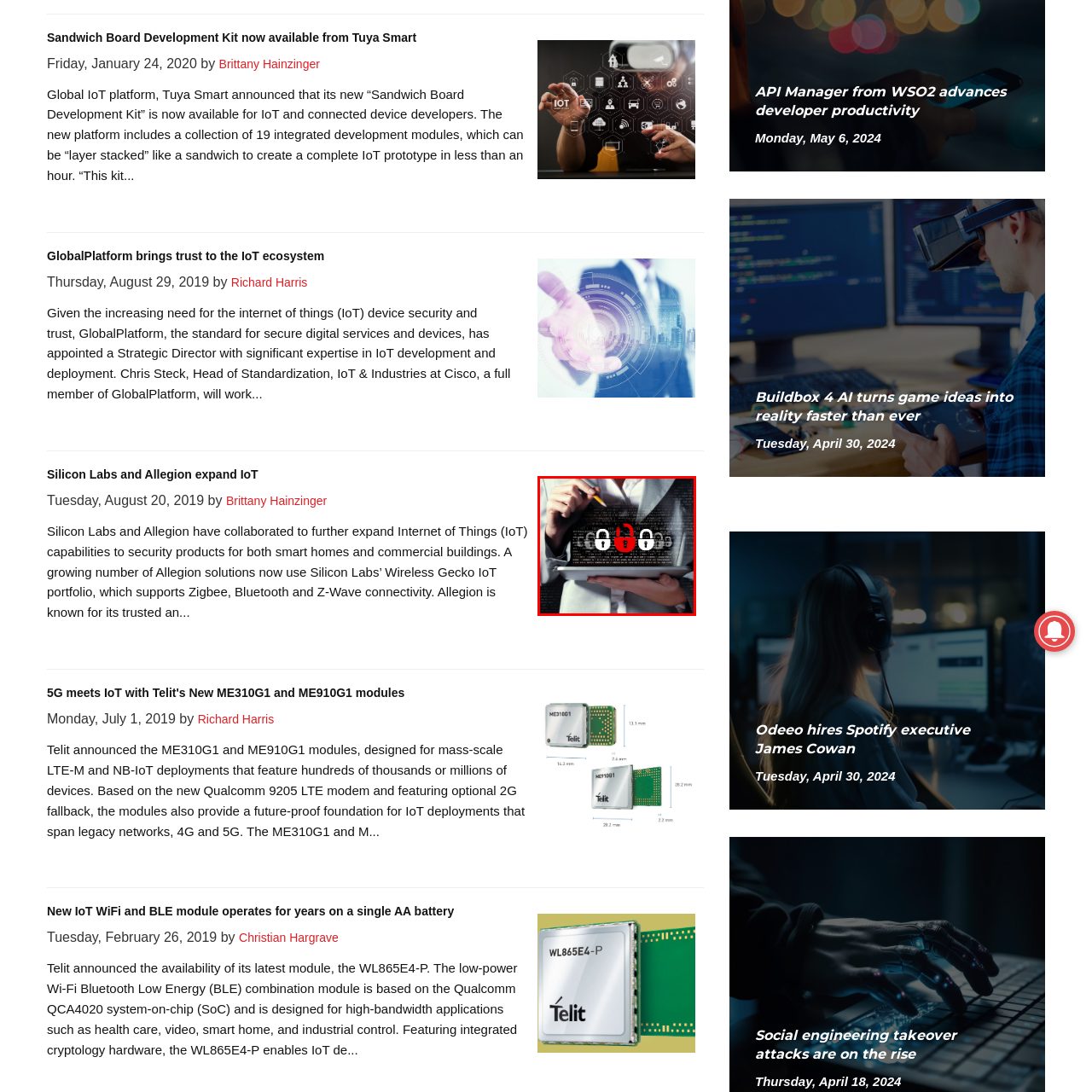Look closely at the image highlighted by the red bounding box and supply a detailed explanation in response to the following question: What is the dominant color of the padlock in the background?

The background of the image features a visually striking representation of padlocks, and among the various padlocks, one padlock stands out due to its prominent display and bright color, which is red. This red padlock draws attention to the importance of cybersecurity.